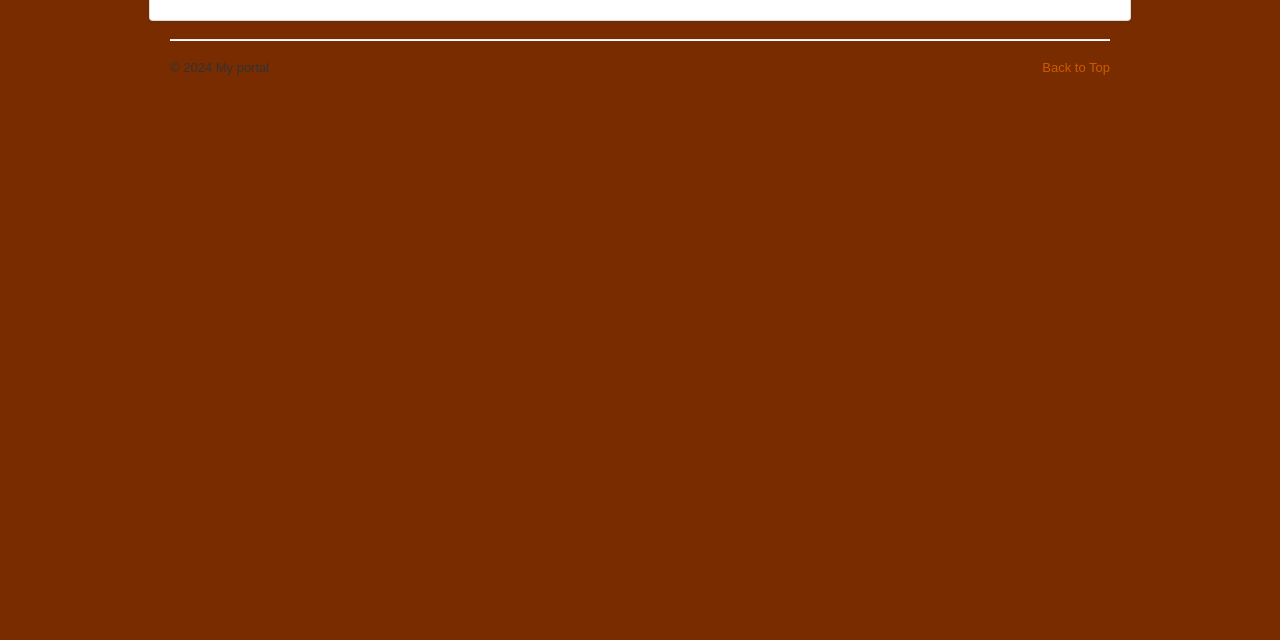Provide the bounding box coordinates of the UI element that matches the description: "input value="1" aria-label="Quantity" value="1"".

None